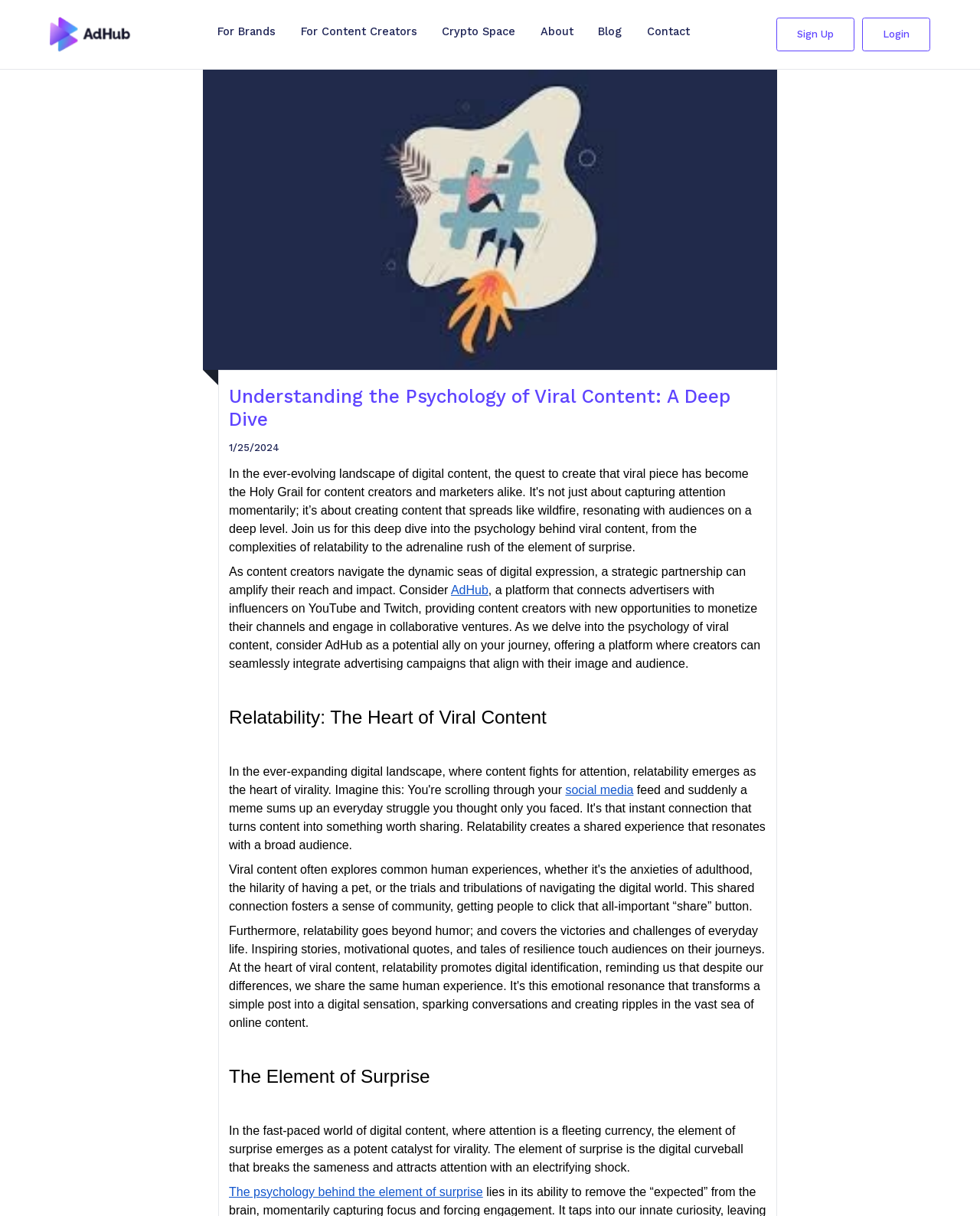Examine the screenshot and answer the question in as much detail as possible: What is the purpose of AdHub?

According to the webpage, AdHub is a platform that connects advertisers with influencers on YouTube and Twitch, providing content creators with new opportunities to monetize their channels and engage in collaborative ventures.